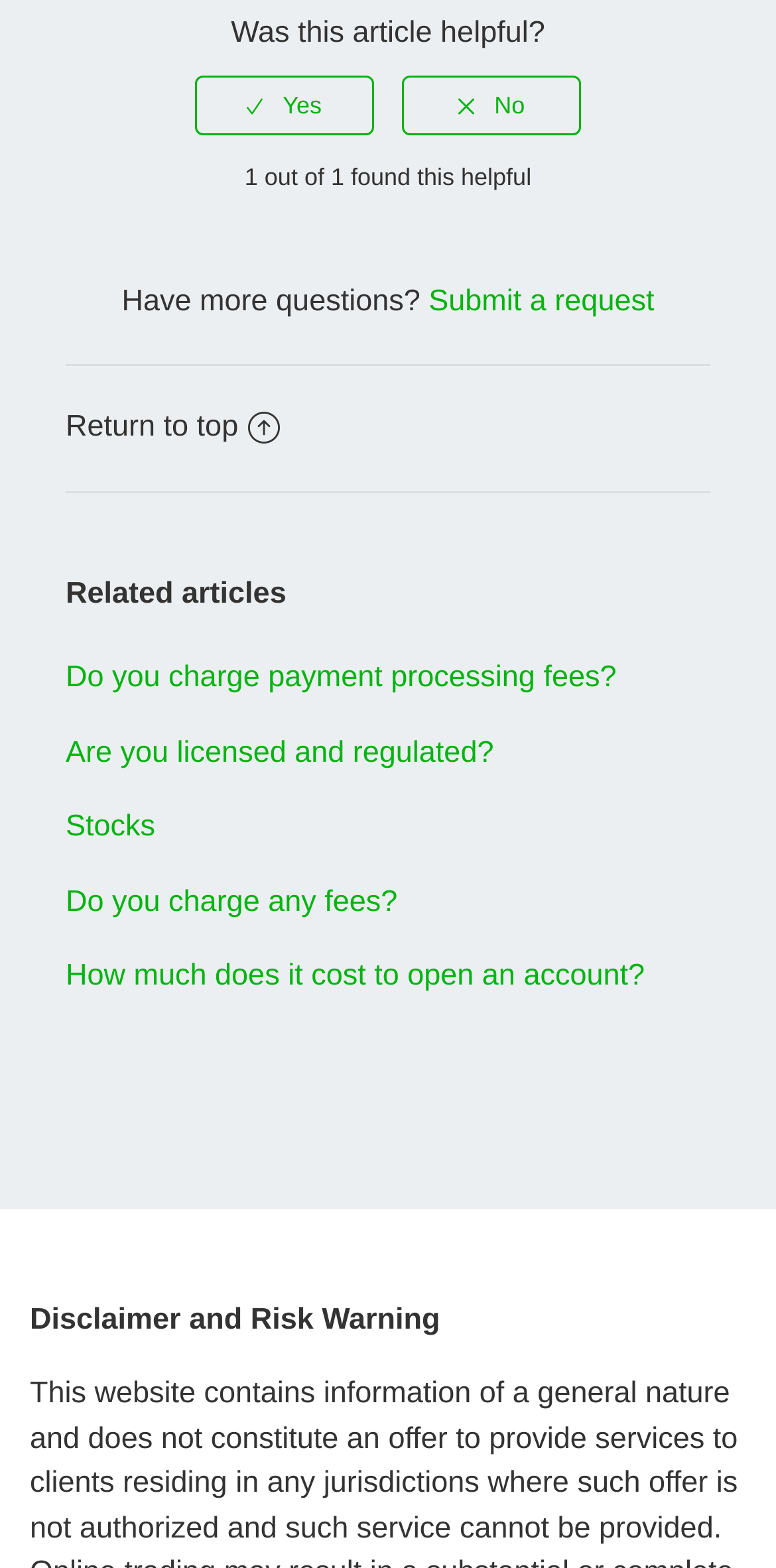What is the purpose of the 'Submit a request' link?
Kindly give a detailed and elaborate answer to the question.

The link 'Submit a request' is placed next to the text 'Have more questions?' which suggests that the purpose of the link is to allow users to ask more questions or submit a request for further assistance.